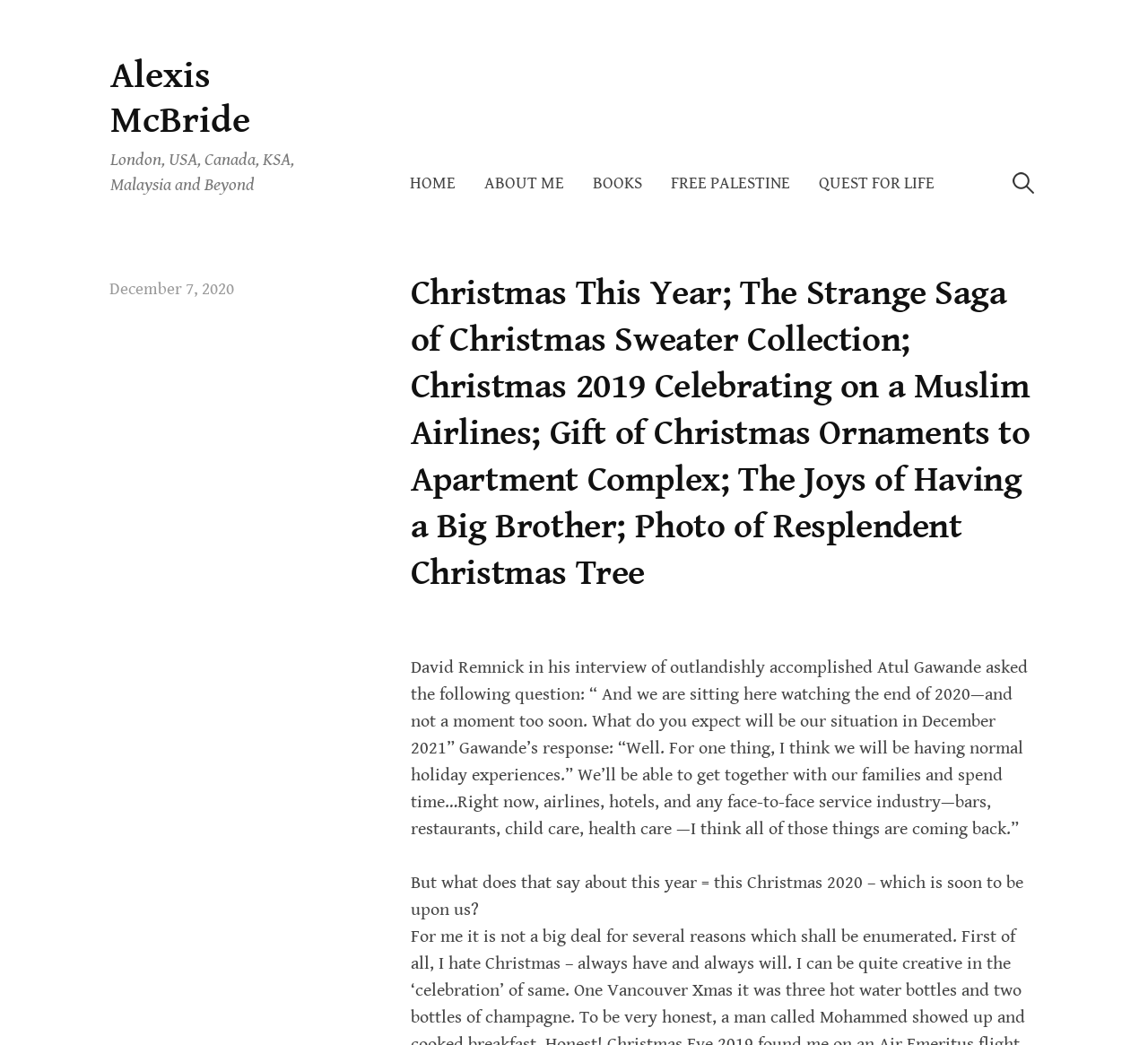Locate the bounding box coordinates of the segment that needs to be clicked to meet this instruction: "Learn more about the author by clicking on 'ABOUT ME'".

[0.41, 0.153, 0.504, 0.198]